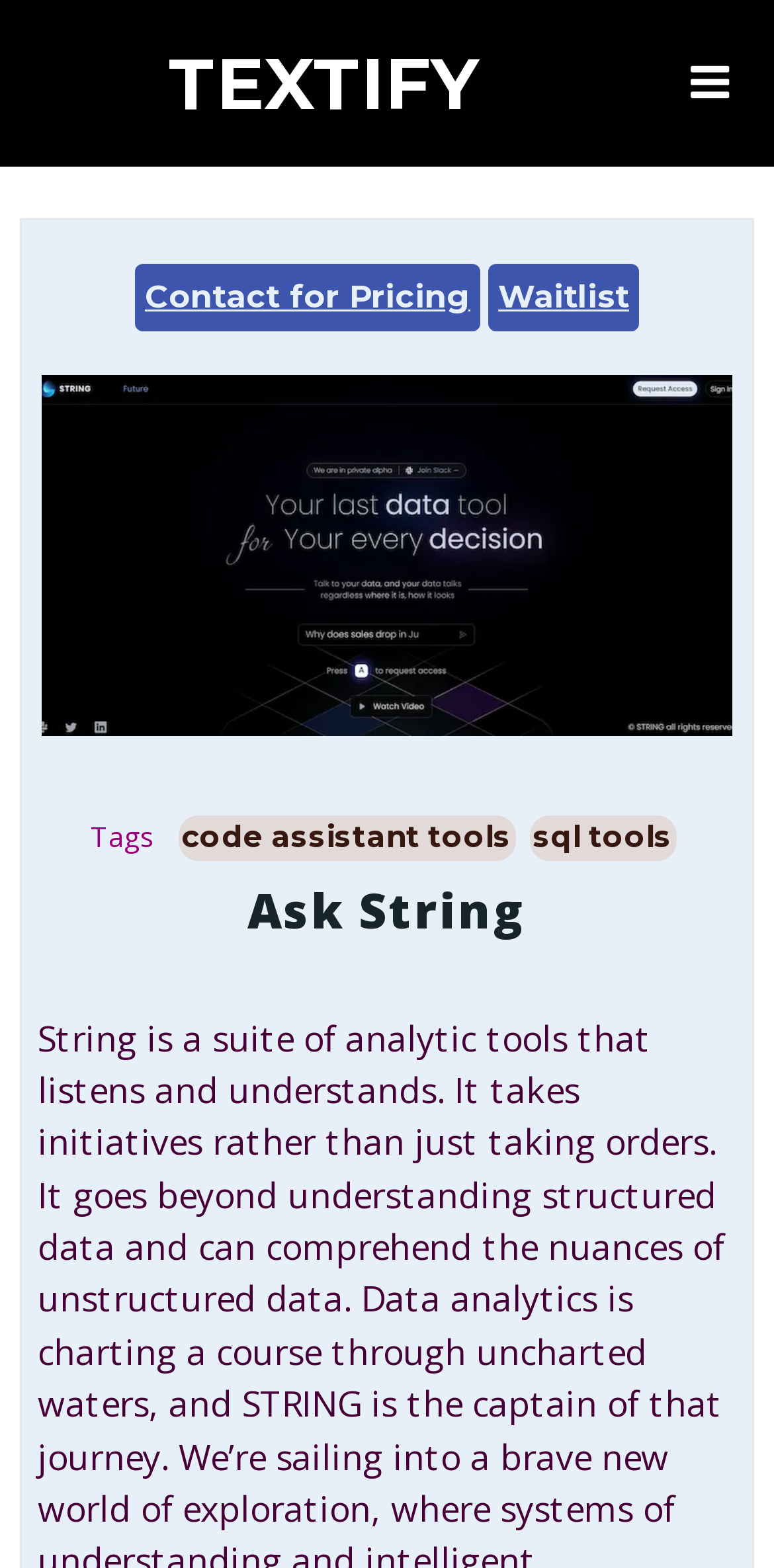Identify the bounding box coordinates for the UI element described as follows: title="Ask String". Use the format (top-left x, top-left y, bottom-right x, bottom-right y) and ensure all values are floating point numbers between 0 and 1.

[0.054, 0.341, 0.946, 0.365]